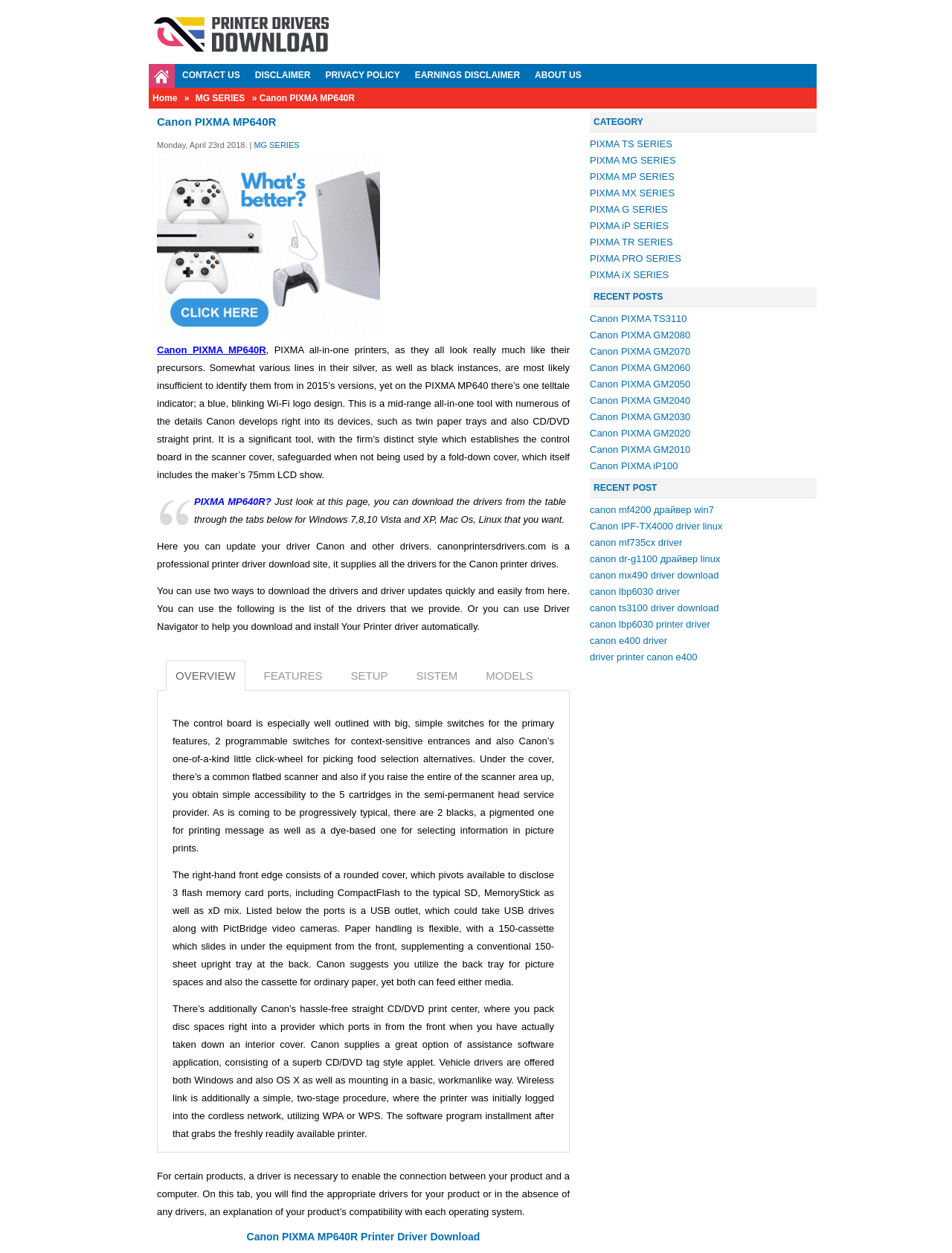Please determine the bounding box coordinates of the element to click in order to execute the following instruction: "Click on ELECTRIC VEHICLES". The coordinates should be four float numbers between 0 and 1, specified as [left, top, right, bottom].

None